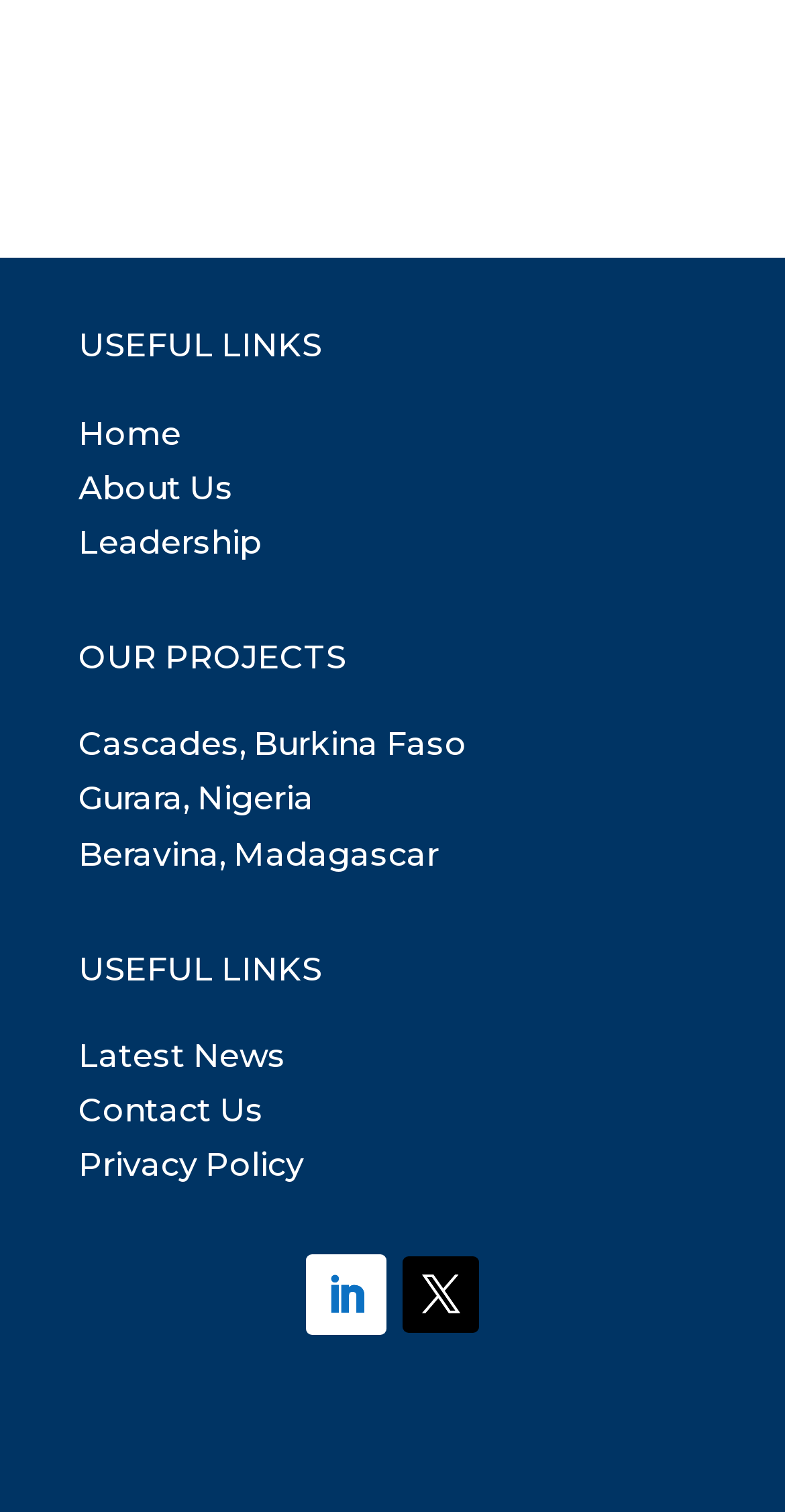Determine the bounding box for the HTML element described here: "Cascades, Burkina Faso". The coordinates should be given as [left, top, right, bottom] with each number being a float between 0 and 1.

[0.1, 0.48, 0.595, 0.505]